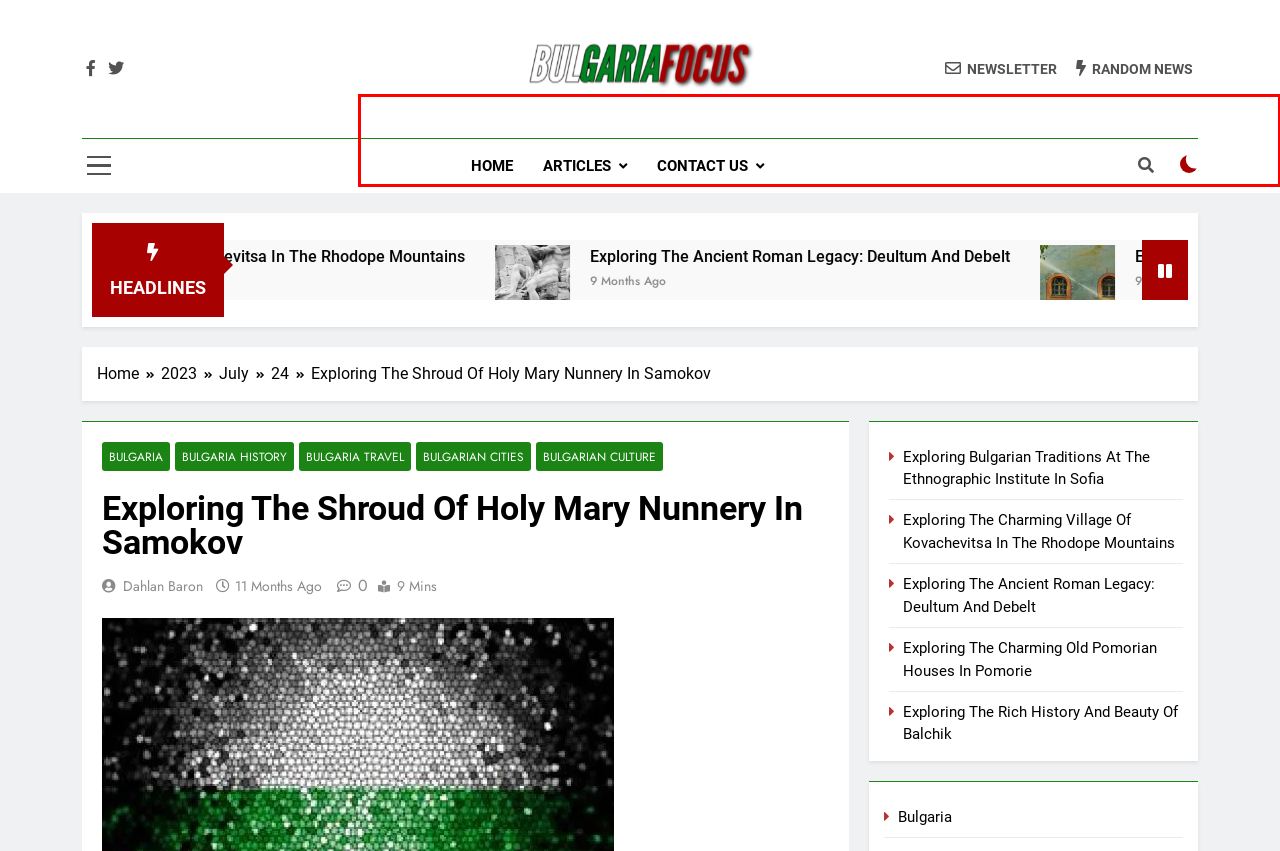Given a screenshot of a webpage with a red bounding box, please identify and retrieve the text inside the red rectangle.

Look No Further Than Bulgaria. This Hidden Gem Offers A Unique Travel Experience, With Its Rich History, Diverse Culture, And Stunning Natural Landscapes. From The Majestic Mountains To The Sandy Beaches Along The Black Sea, Bulgaria Has Something For Everyone.